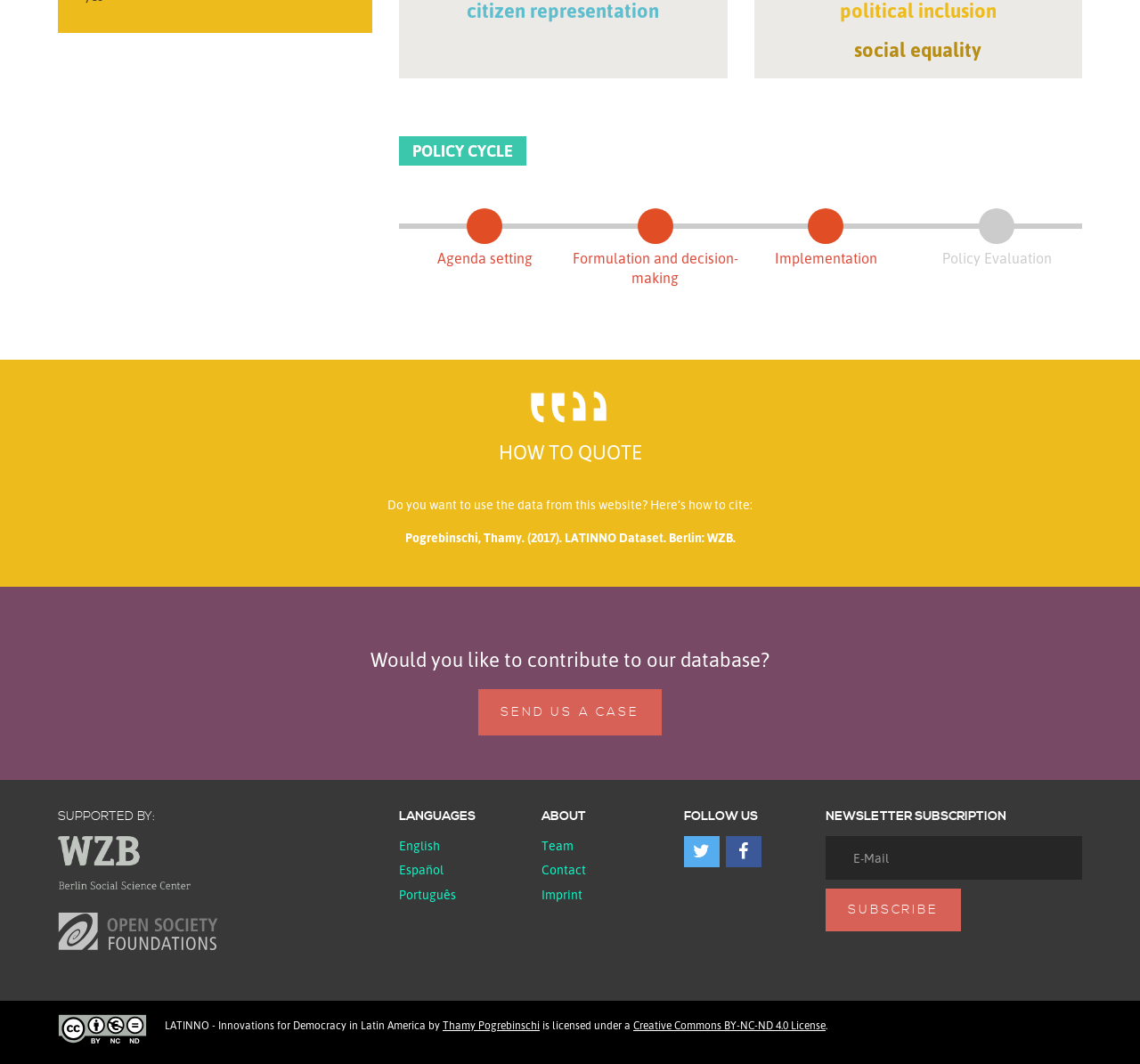Answer the question in a single word or phrase:
How to cite the LATINNO dataset?

Pogrebinschi, Thamy. (2017). LATINNO Dataset. Berlin: WZB.